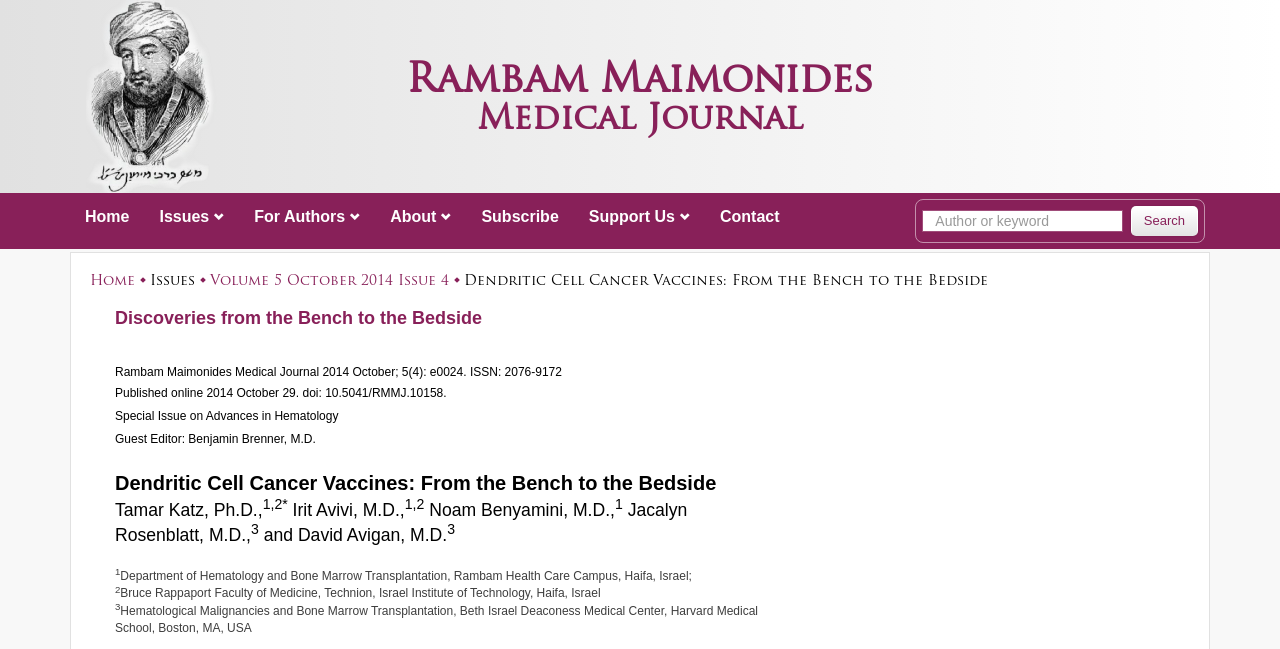What is the purpose of the search box?
Refer to the image and give a detailed answer to the query.

The question asks for the purpose of the search box. By looking at the webpage, we can see that the search box has a placeholder text 'Author or keyword', which suggests that the purpose of the search box is to search for authors or keywords.